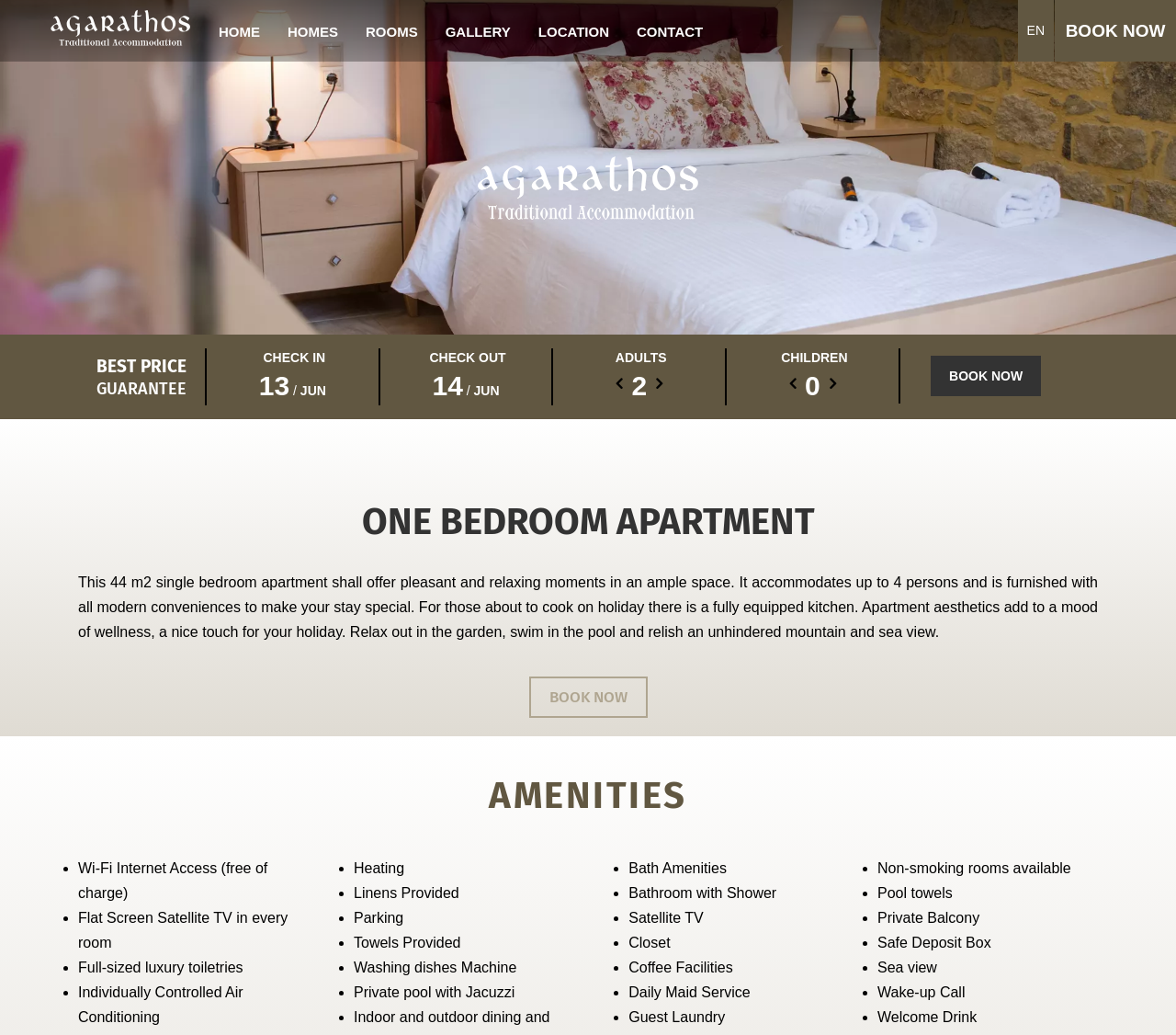What is the main heading displayed on the webpage? Please provide the text.

ONE BEDROOM APARTMENT